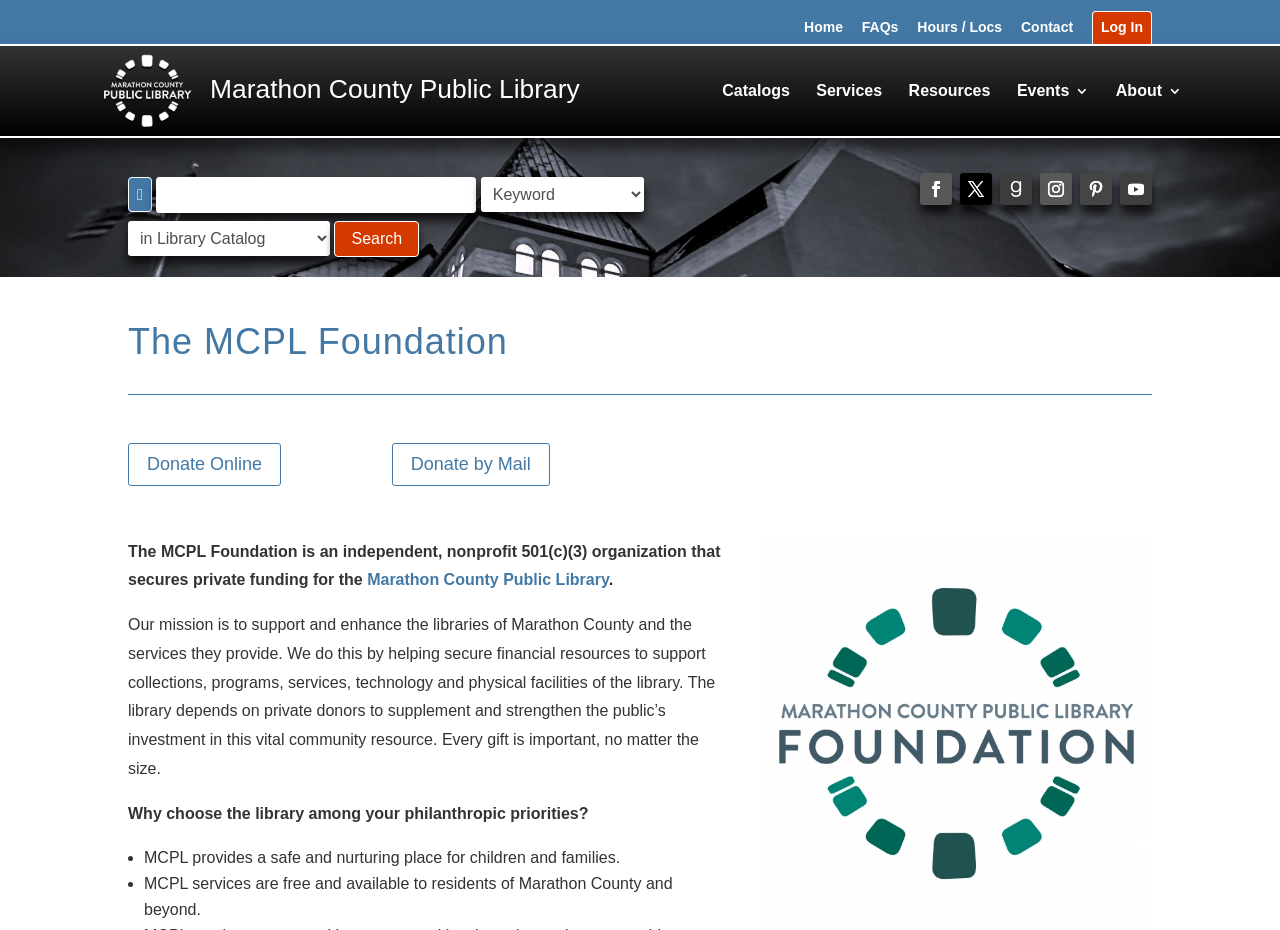Please provide a detailed answer to the question below based on the screenshot: 
What is the format of the 'Donate' options?

I found the answer by looking at the links 'Donate Online 5' and 'Donate by Mail 5' with bounding box coordinates of [0.1, 0.476, 0.22, 0.523] and [0.306, 0.476, 0.429, 0.523] respectively, which suggests that the 'Donate' options are available in both online and by mail formats.